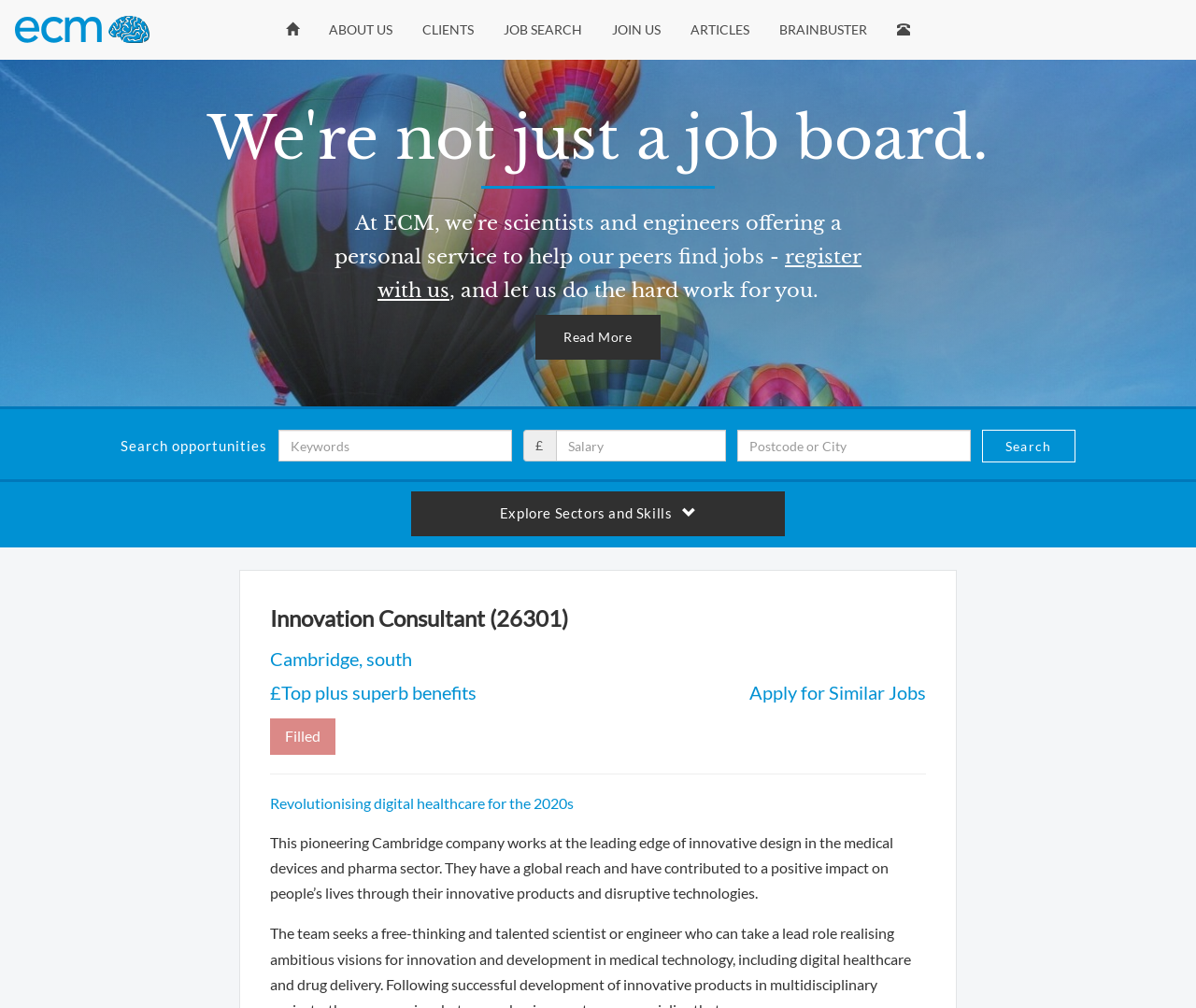Locate the bounding box coordinates of the segment that needs to be clicked to meet this instruction: "Register with us".

[0.316, 0.243, 0.72, 0.3]